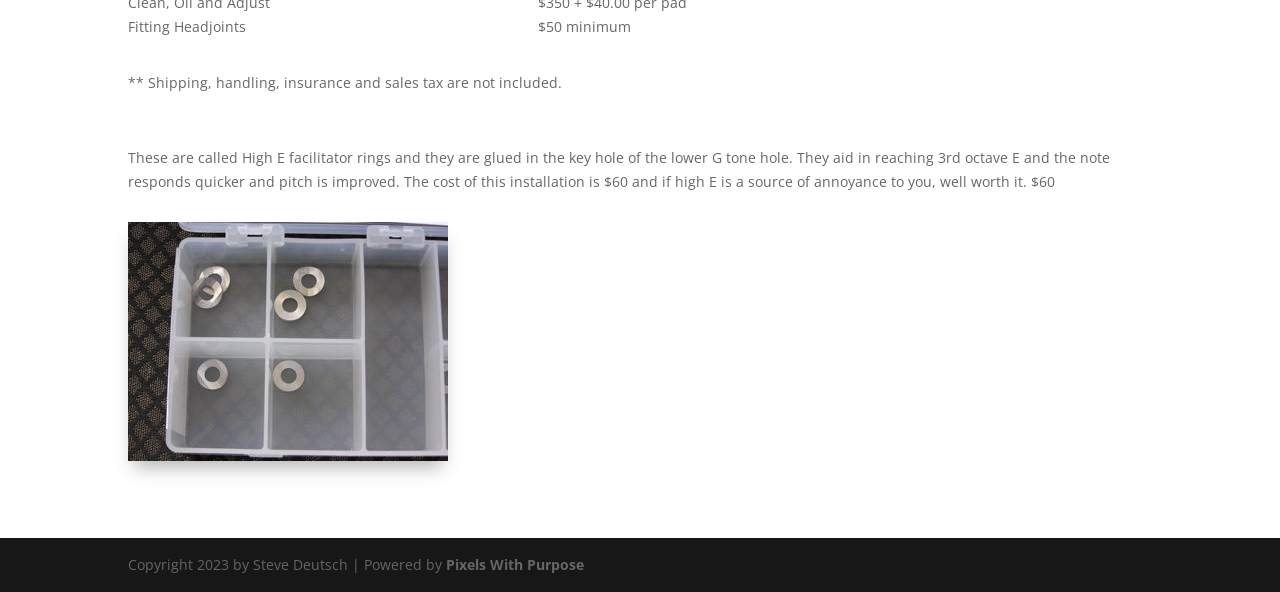Give a concise answer of one word or phrase to the question: 
What is the name of the company that powered this website?

Pixels With Purpose